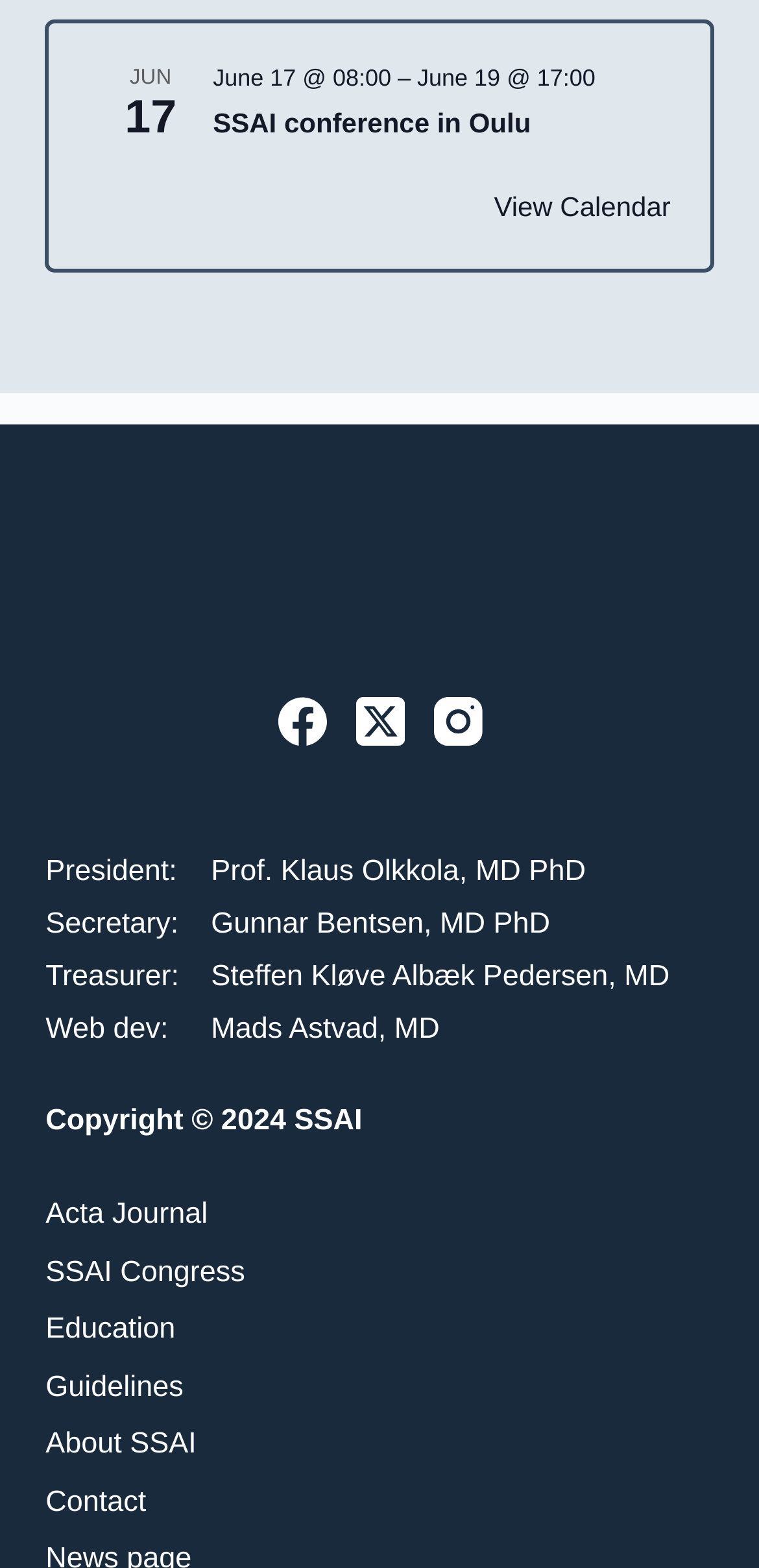Answer the question below with a single word or a brief phrase: 
What is the copyright year?

2024